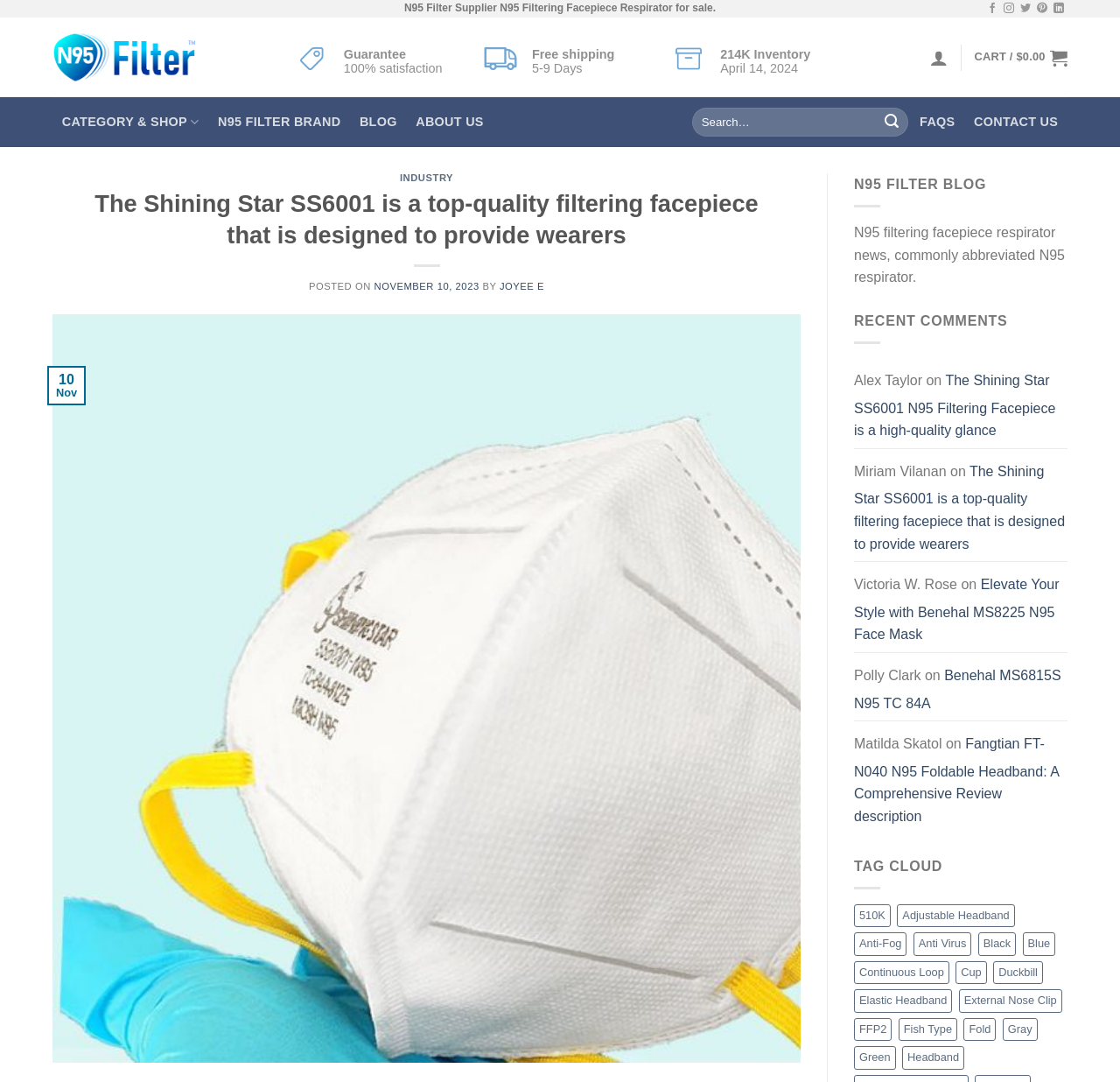How many items are there in the 'Cup' category?
Using the picture, provide a one-word or short phrase answer.

24 items